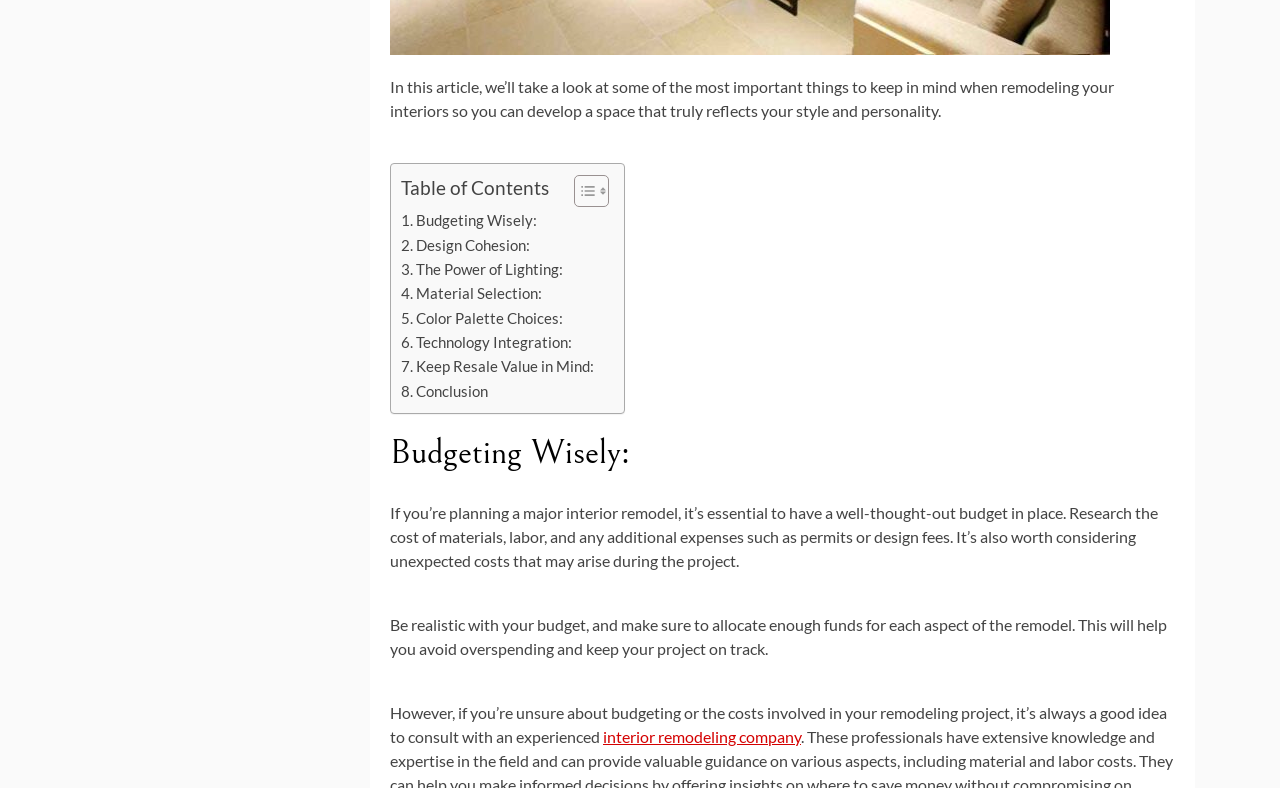Select the bounding box coordinates of the element I need to click to carry out the following instruction: "View Design Cohesion".

[0.313, 0.295, 0.416, 0.326]